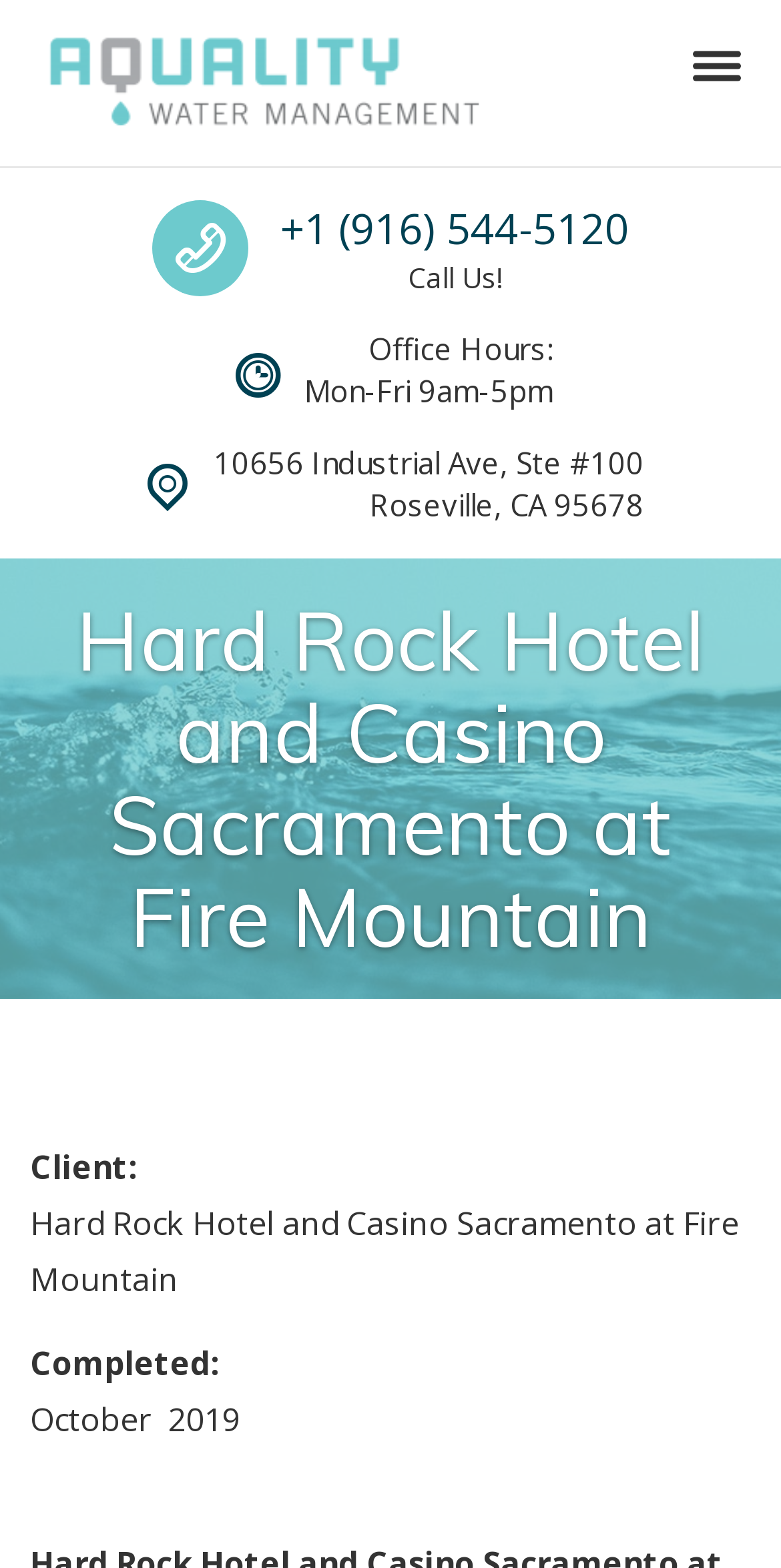Bounding box coordinates are specified in the format (top-left x, top-left y, bottom-right x, bottom-right y). All values are floating point numbers bounded between 0 and 1. Please provide the bounding box coordinate of the region this sentence describes: Toggle navigation menu

[0.836, 0.007, 1.0, 0.077]